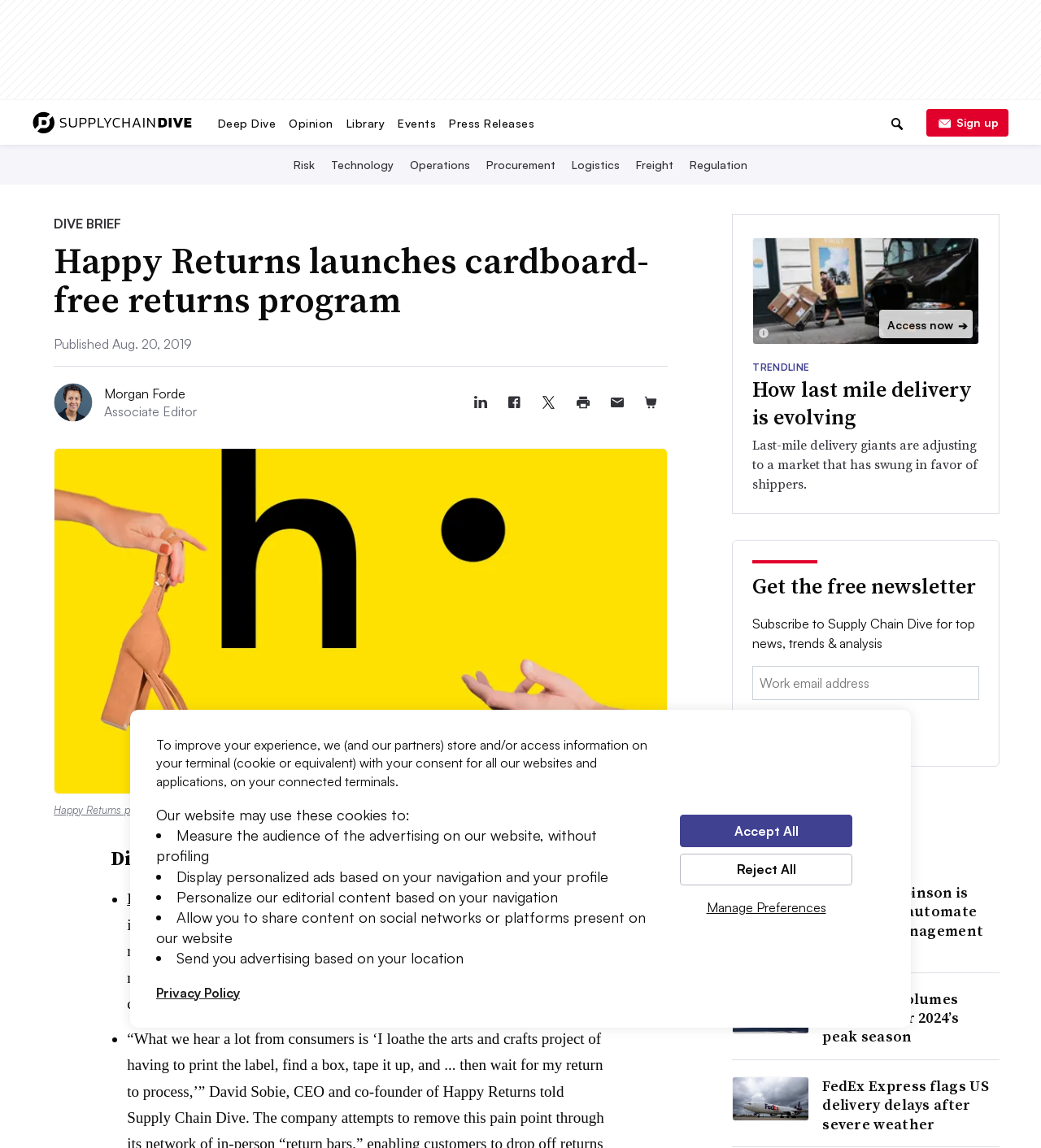What is the topic of the article?
Please describe in detail the information shown in the image to answer the question.

I determined the topic of the article by reading the heading 'Happy Returns launches cardboard-free returns program' which suggests that the article is about a new program launched by Happy Returns, a consumer retail and e-commerce returns service, to process cardboard 'box-free' returns.